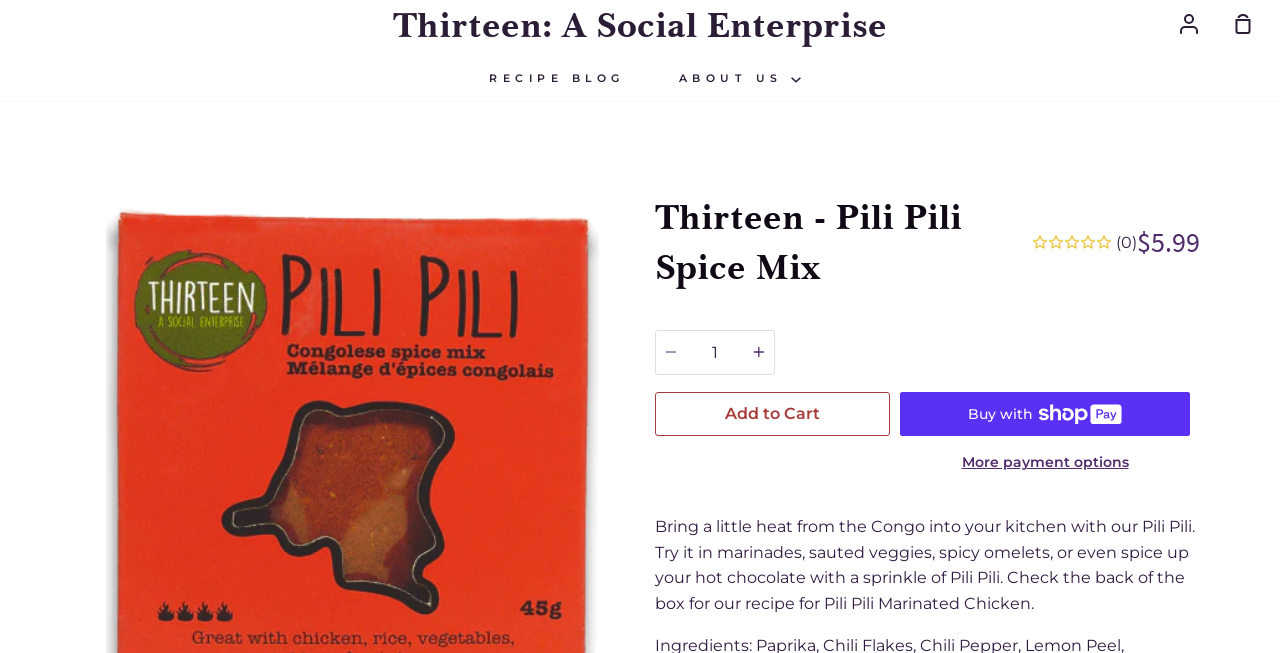What is the purpose of the Pili Pili Spice Mix?
Based on the image, give a one-word or short phrase answer.

Adding heat to dishes